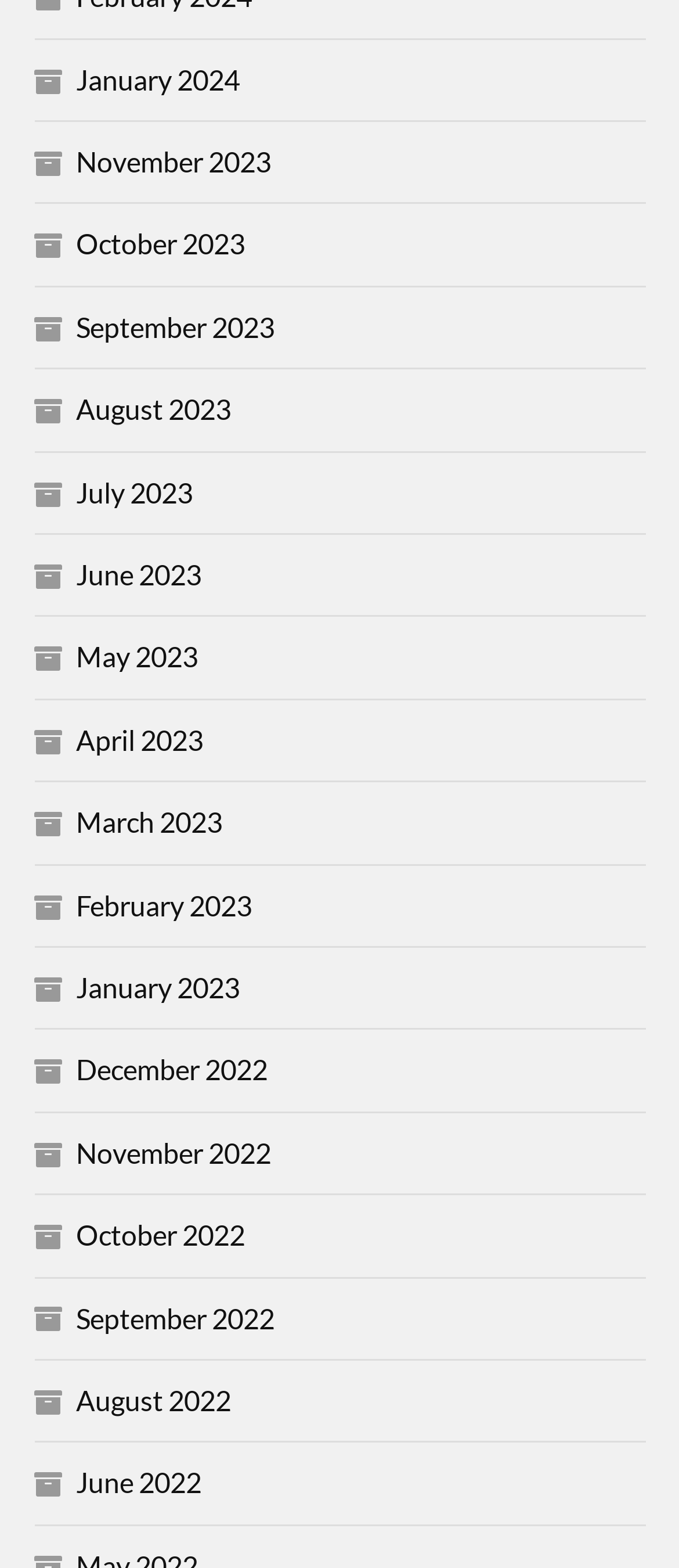Can you find the bounding box coordinates for the element to click on to achieve the instruction: "check August 2023"?

[0.112, 0.25, 0.34, 0.271]